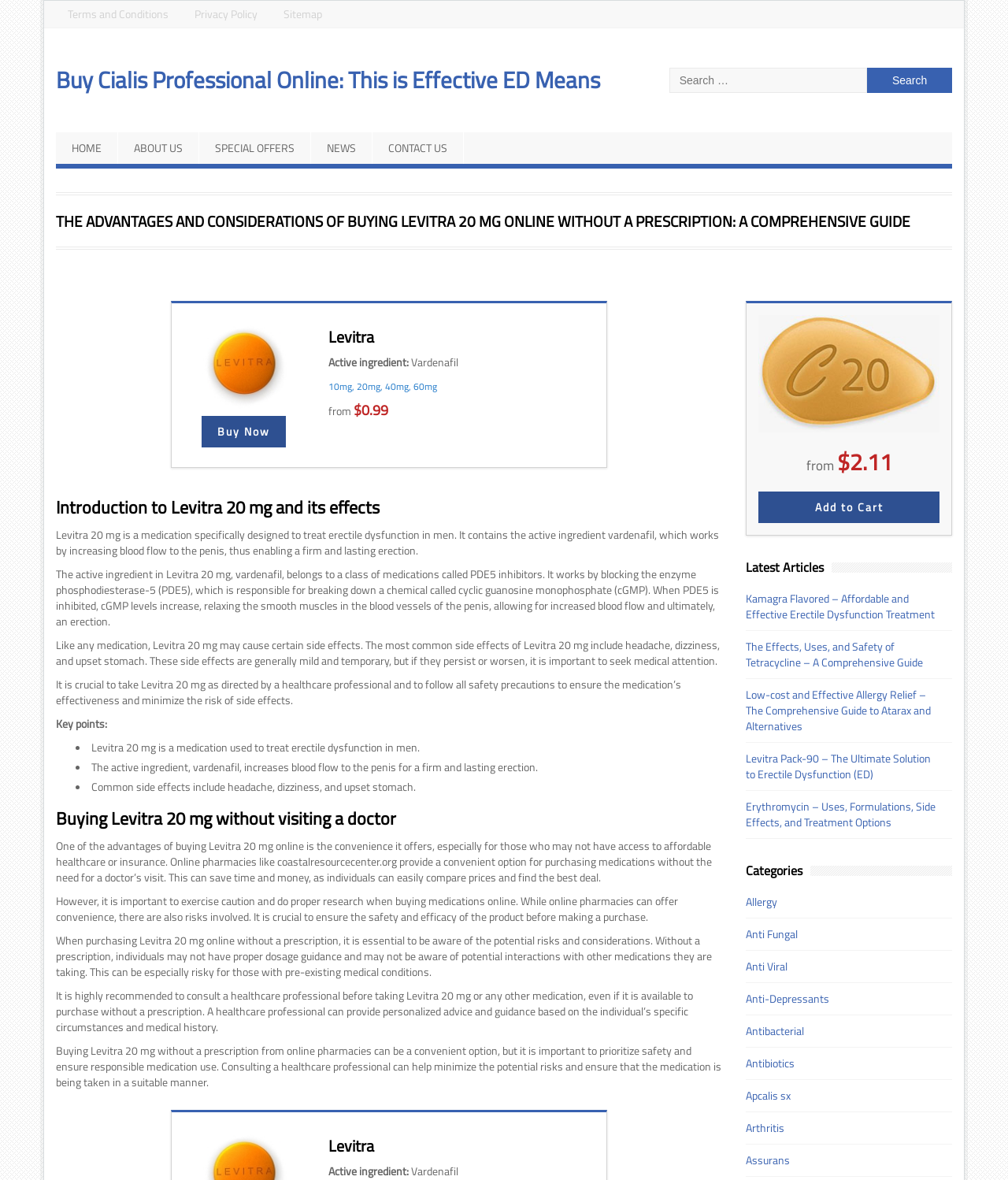What is the price of Levitra 20 mg? From the image, respond with a single word or brief phrase.

$0.99